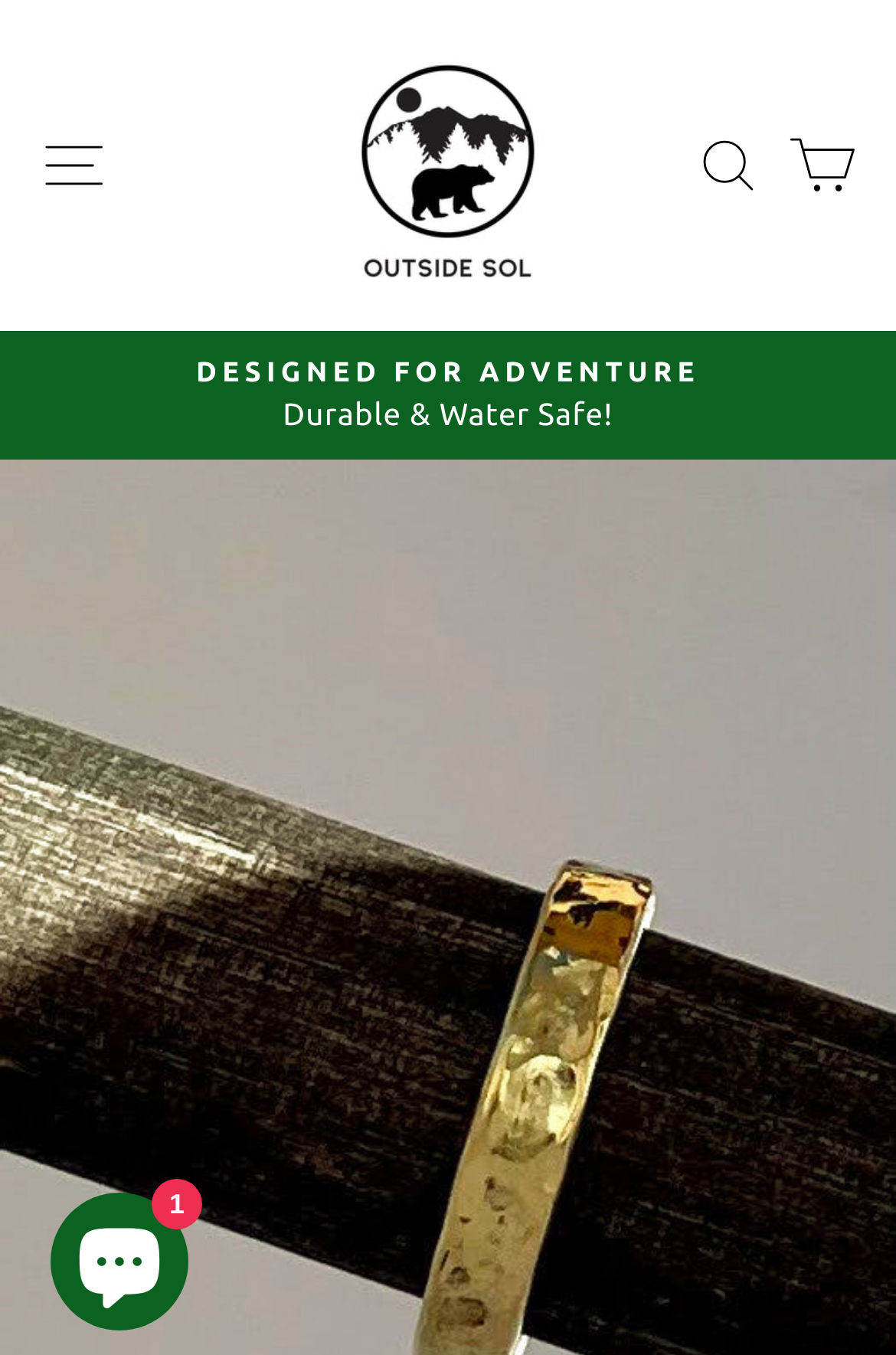Provide a one-word or brief phrase answer to the question:
What is the name of the online store?

Outside Sol